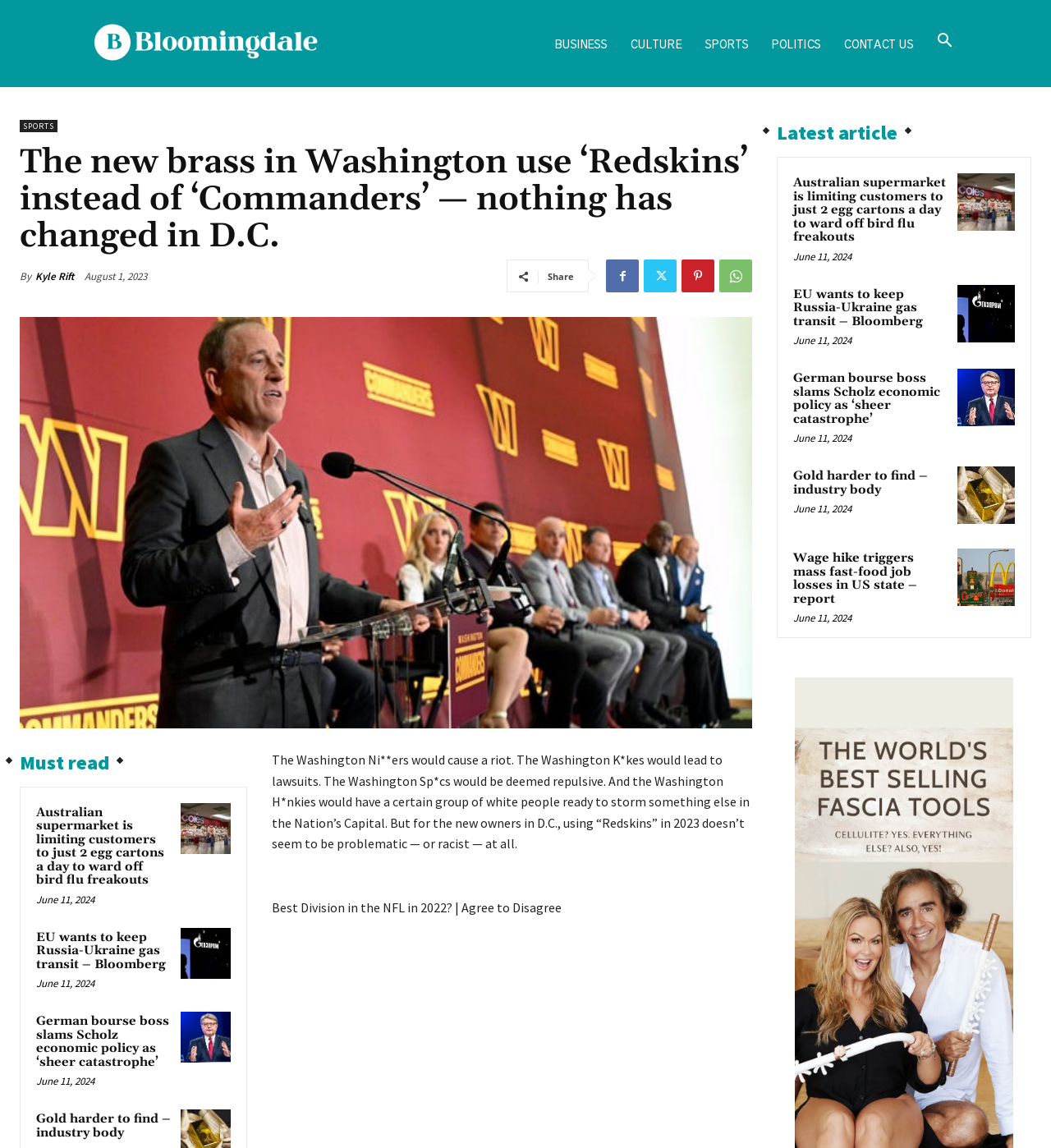Please identify the bounding box coordinates of the element's region that should be clicked to execute the following instruction: "Search for something". The bounding box coordinates must be four float numbers between 0 and 1, i.e., [left, top, right, bottom].

[0.88, 0.03, 0.917, 0.044]